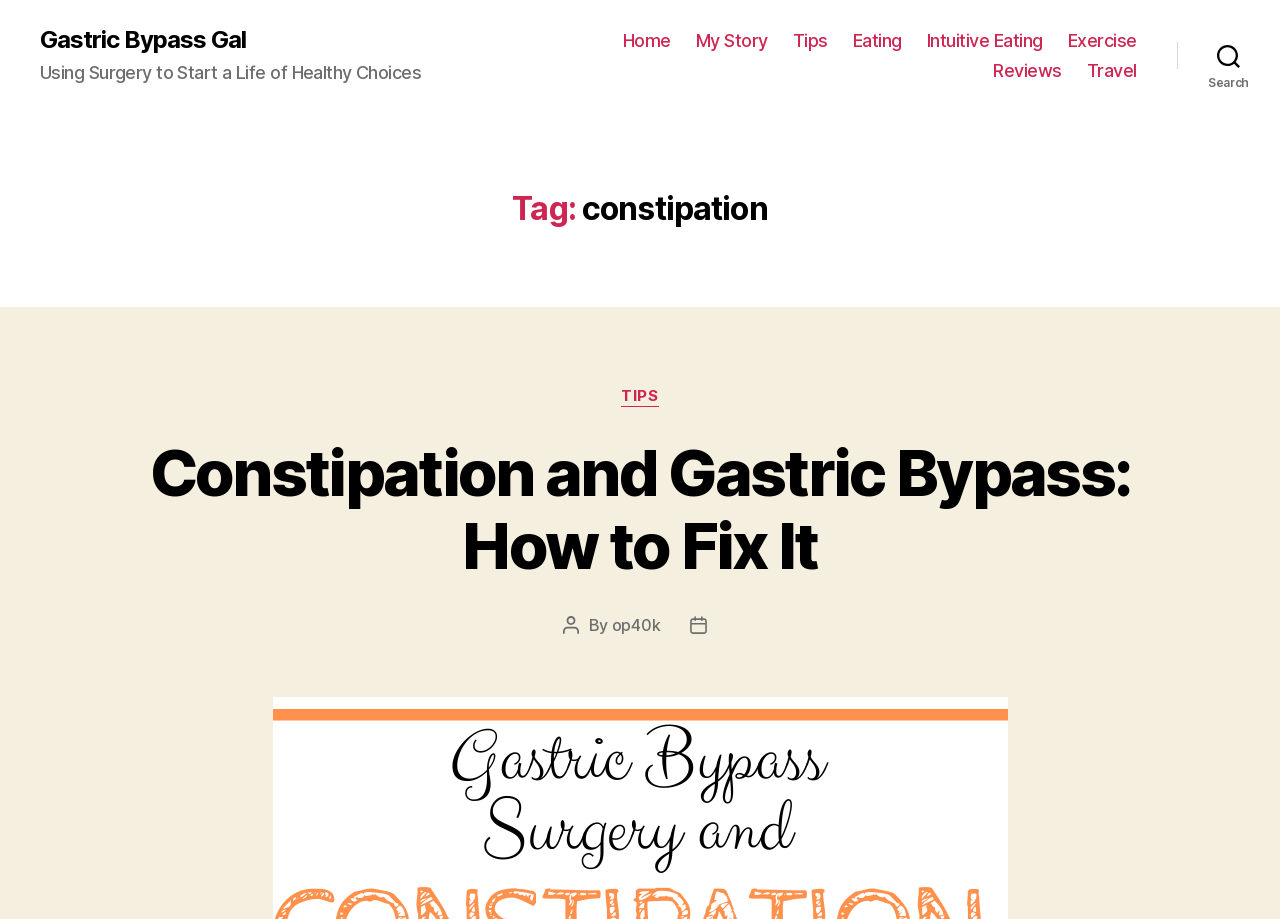Locate the bounding box coordinates of the element I should click to achieve the following instruction: "visit author's page".

[0.478, 0.669, 0.516, 0.691]